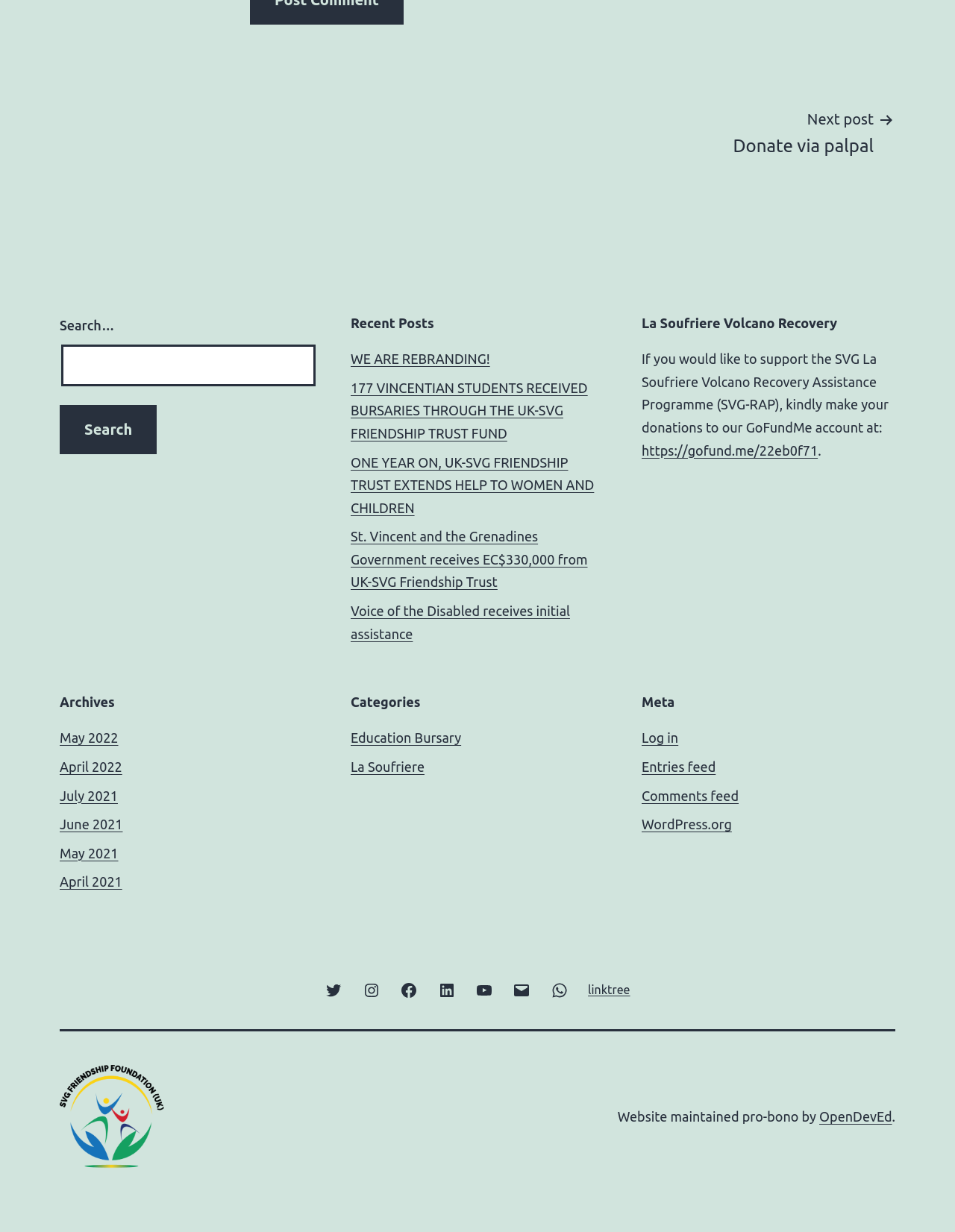Can you find the bounding box coordinates for the element to click on to achieve the instruction: "Donate to La Soufriere Volcano Recovery"?

[0.672, 0.359, 0.856, 0.371]